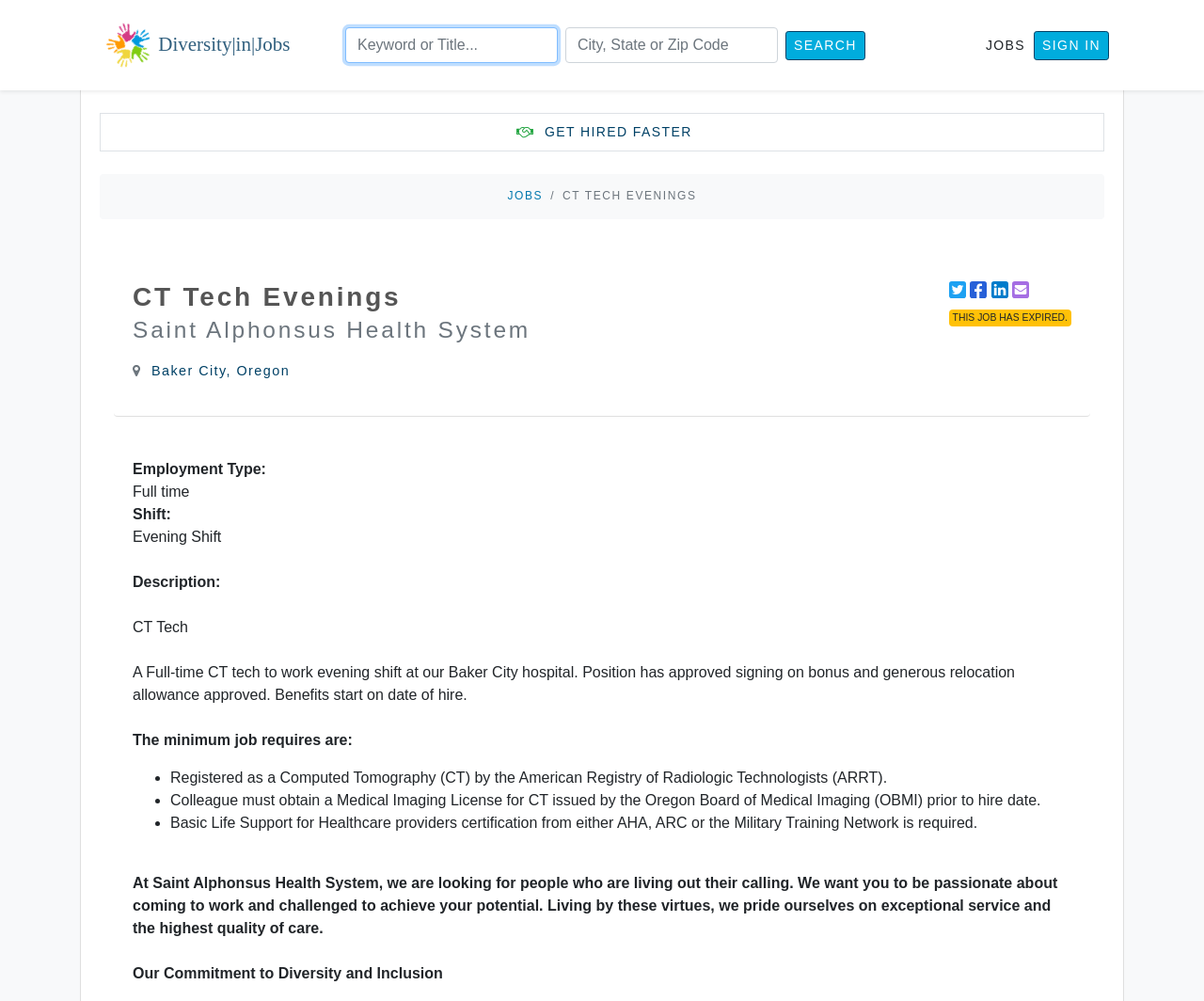What is the certification required for the job?
Can you provide an in-depth and detailed response to the question?

I found the certification by looking at the list marker '•' and the corresponding static text 'Registered as a Computed Tomography (CT) by the American Registry of Radiologic Technologists (ARRT).' which is part of the job requirements.